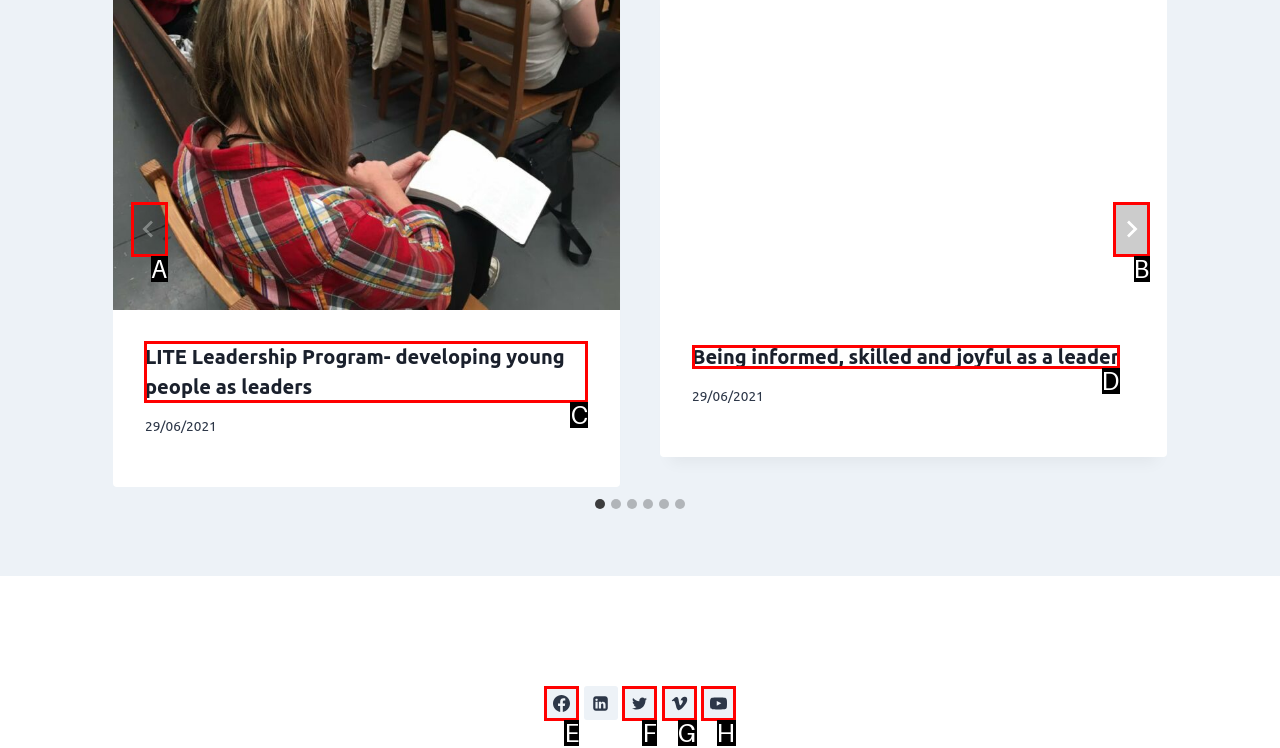Which HTML element should be clicked to complete the task: View LITE Leadership Program? Answer with the letter of the corresponding option.

C